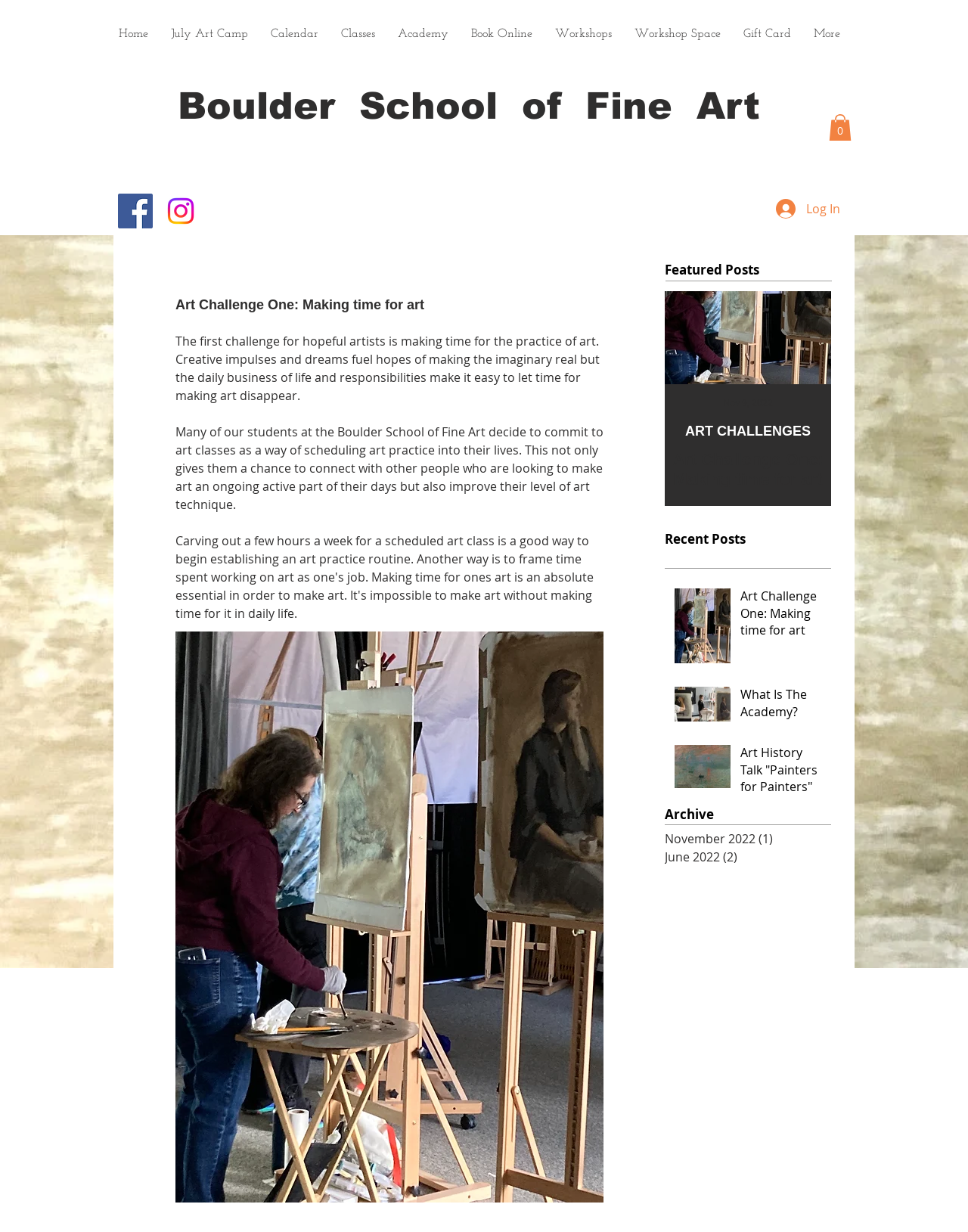Find the bounding box coordinates for the HTML element described as: "alt="Electrical and Electronics Engineering Institute"". The coordinates should consist of four float values between 0 and 1, i.e., [left, top, right, bottom].

None